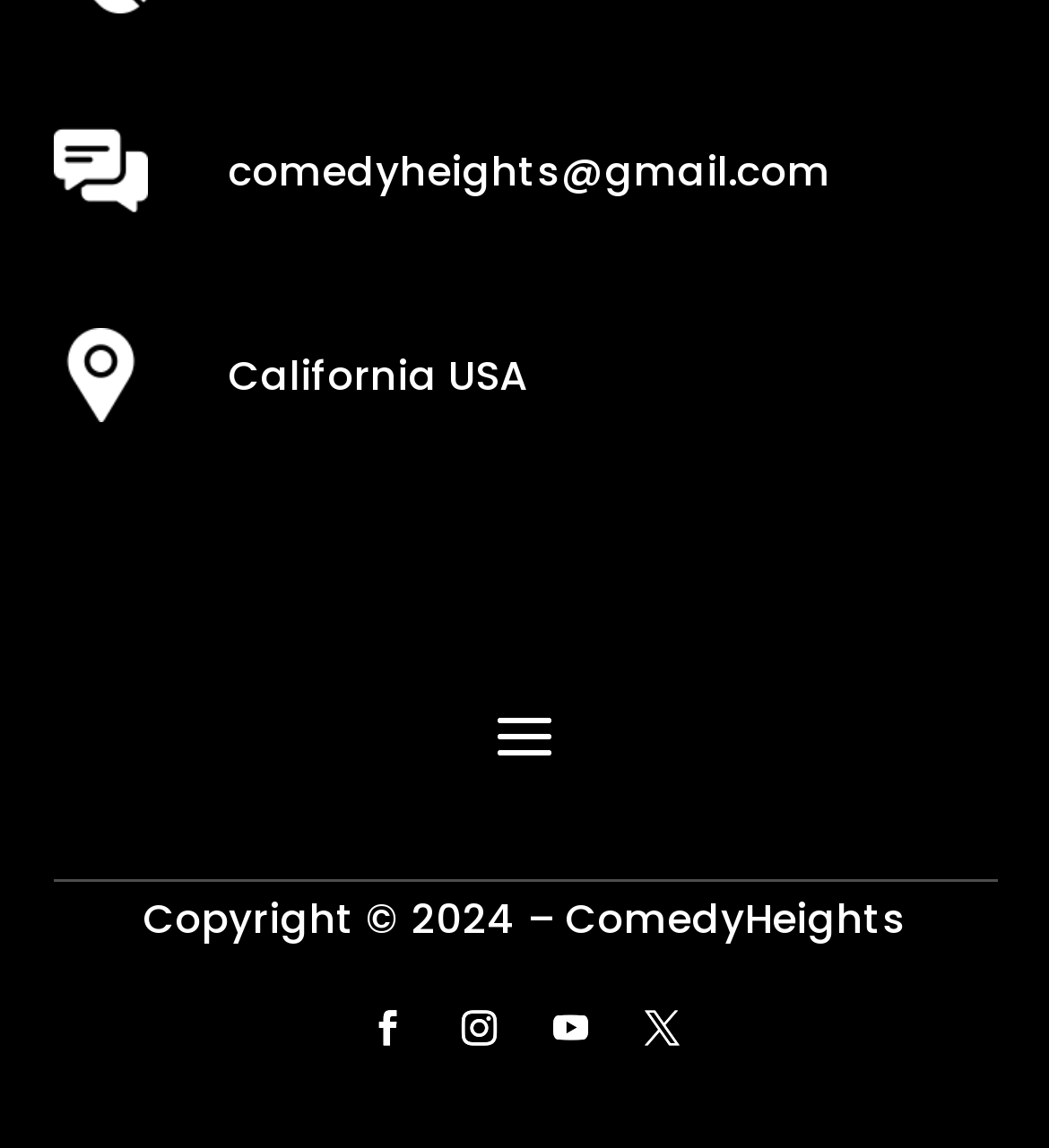Look at the image and answer the question in detail:
What is the email address provided?

The email address is found in the first layout table, inside a heading element, which is 'comedyheights@gmail.com'.